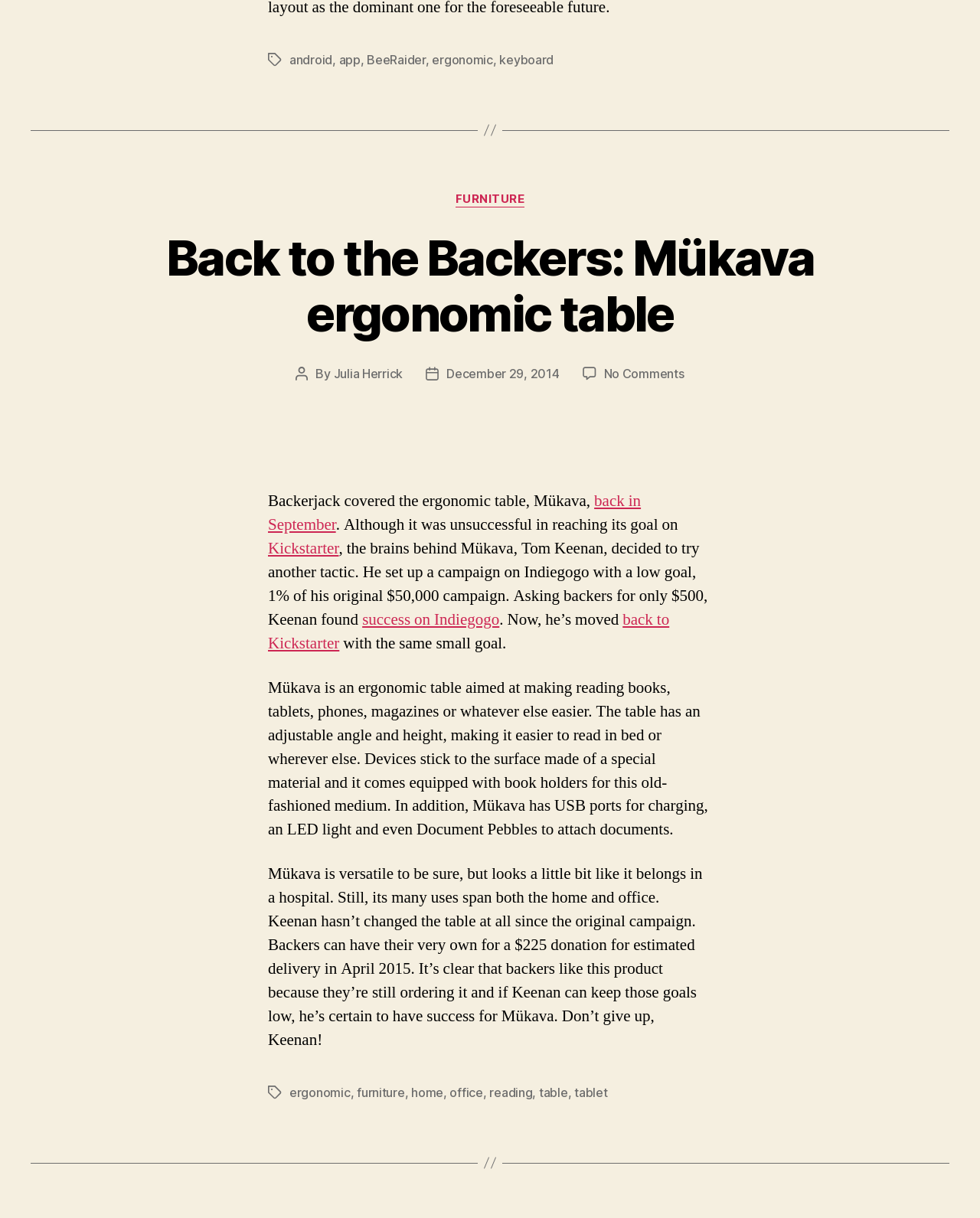Identify the bounding box coordinates for the UI element described as follows: Julia Herrick. Use the format (top-left x, top-left y, bottom-right x, bottom-right y) and ensure all values are floating point numbers between 0 and 1.

[0.34, 0.301, 0.411, 0.313]